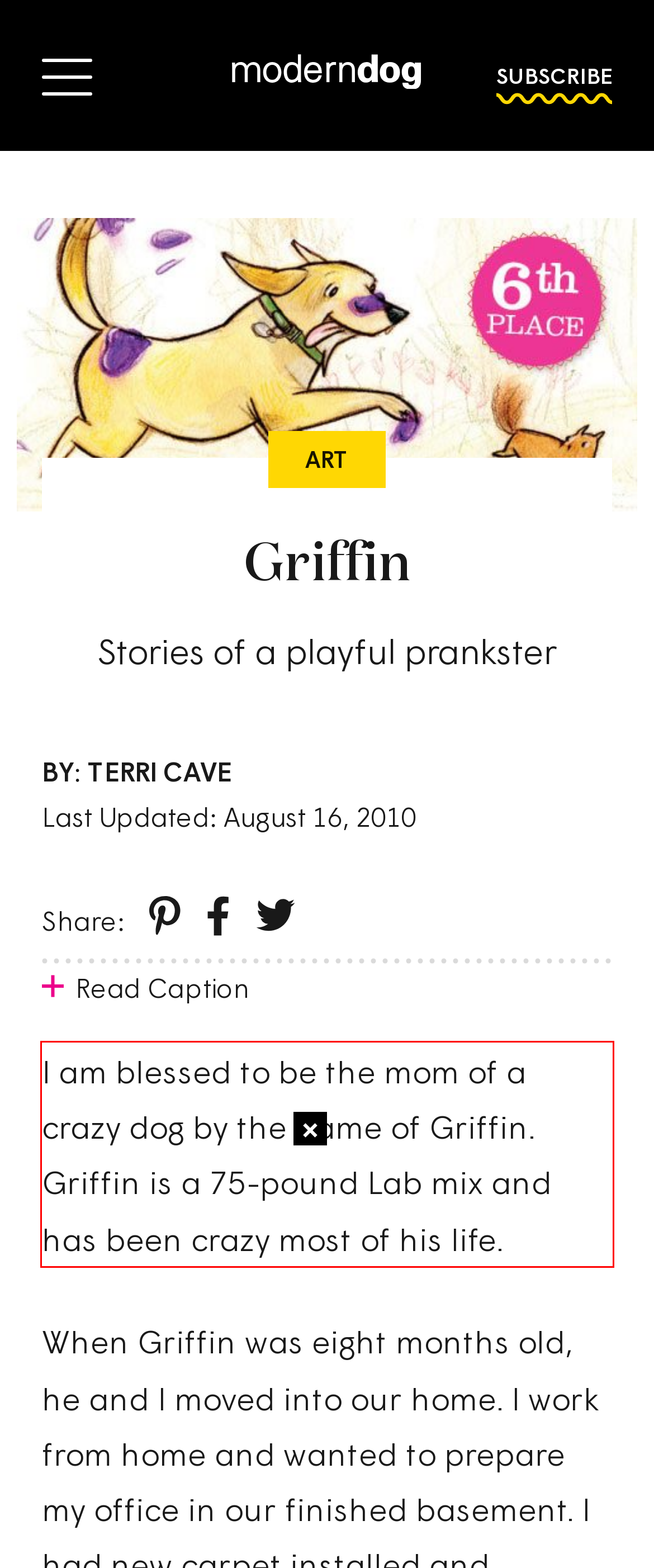You are provided with a screenshot of a webpage featuring a red rectangle bounding box. Extract the text content within this red bounding box using OCR.

I am blessed to be the mom of a crazy dog by the name of Griffin. Griffin is a 75-pound Lab mix and has been crazy most of his life.